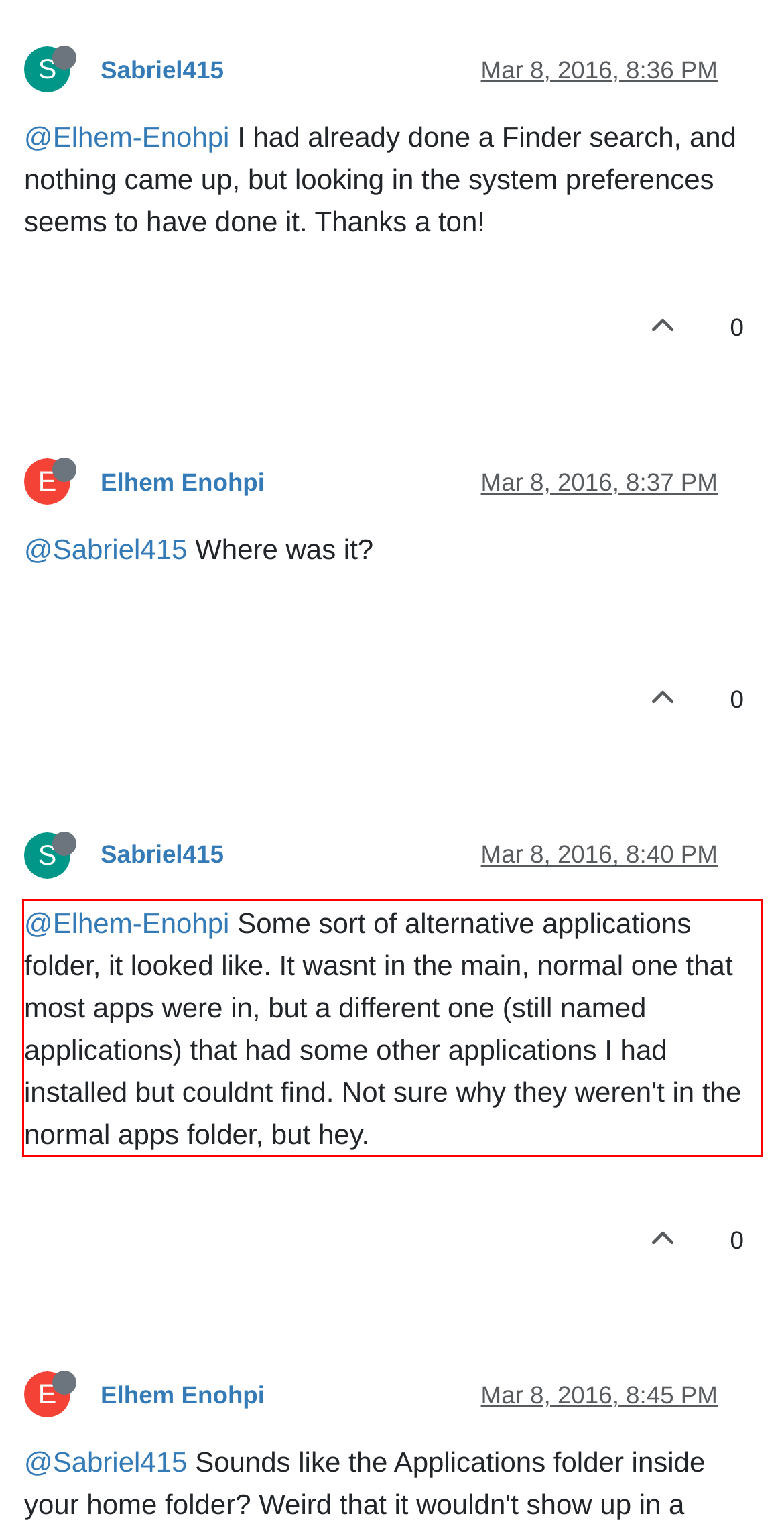Analyze the screenshot of a webpage where a red rectangle is bounding a UI element. Extract and generate the text content within this red bounding box.

@Elhem-Enohpi Some sort of alternative applications folder, it looked like. It wasnt in the main, normal one that most apps were in, but a different one (still named applications) that had some other applications I had installed but couldnt find. Not sure why they weren't in the normal apps folder, but hey.